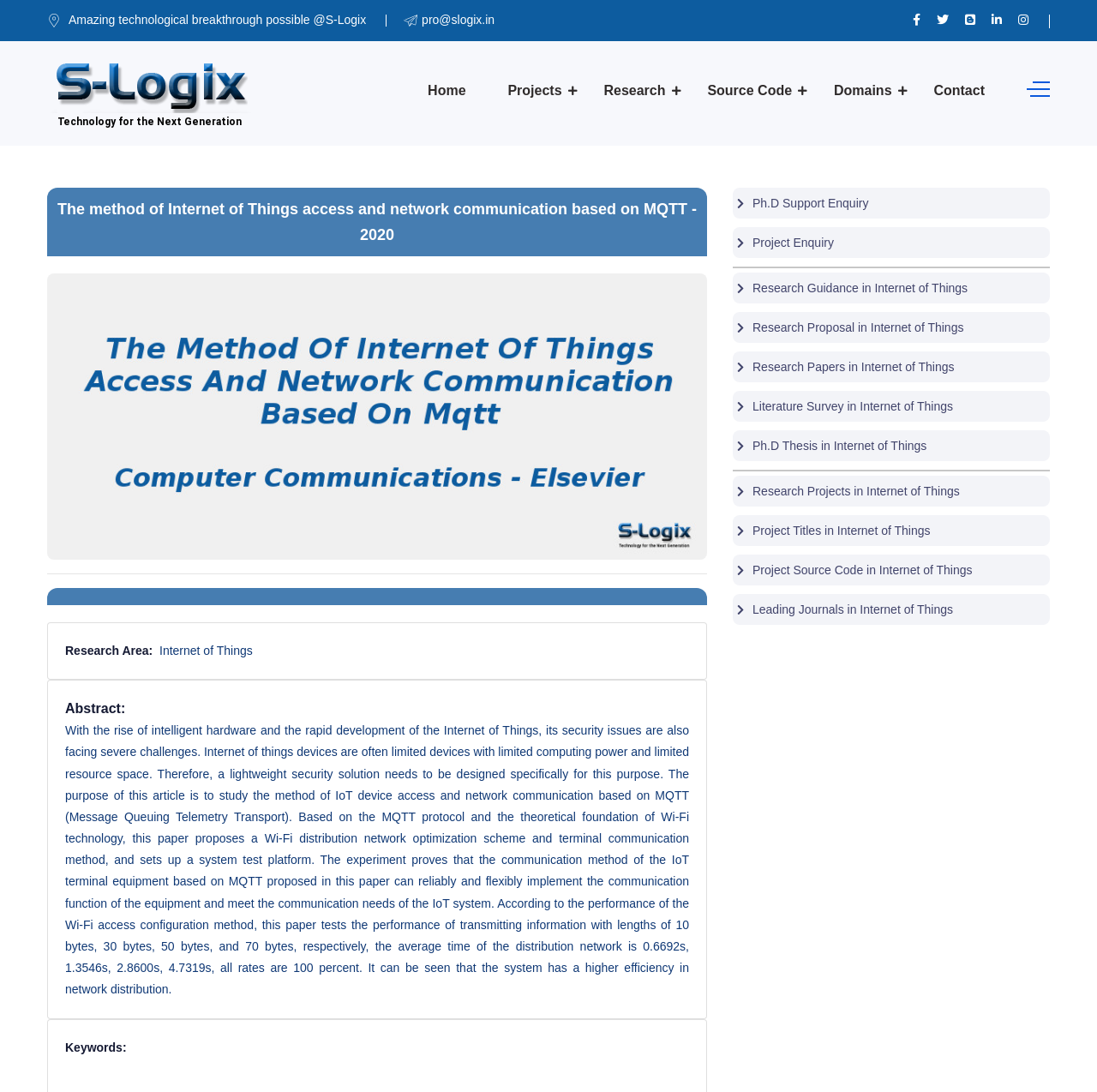What is the average time of the distribution network for 50 bytes?
Answer the question using a single word or phrase, according to the image.

2.8600s